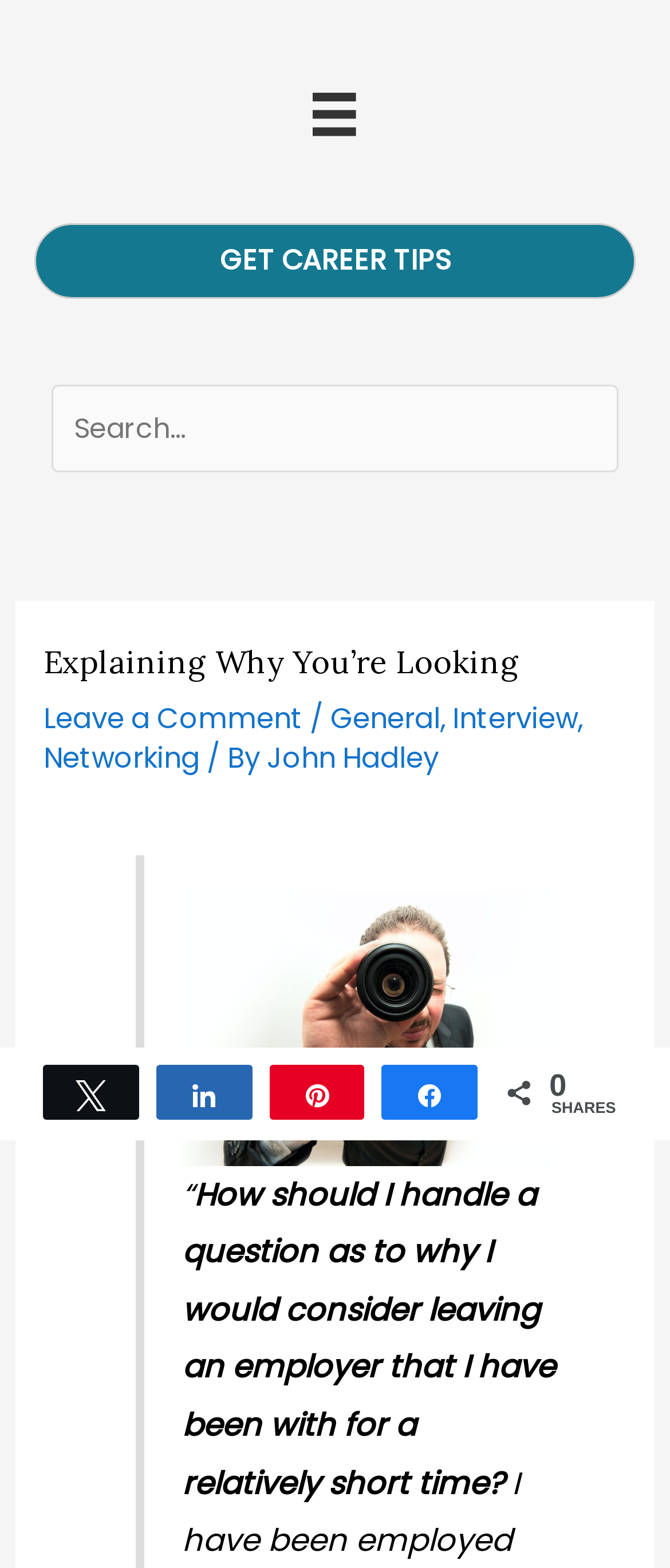Point out the bounding box coordinates of the section to click in order to follow this instruction: "Leave a comment".

[0.065, 0.445, 0.452, 0.47]